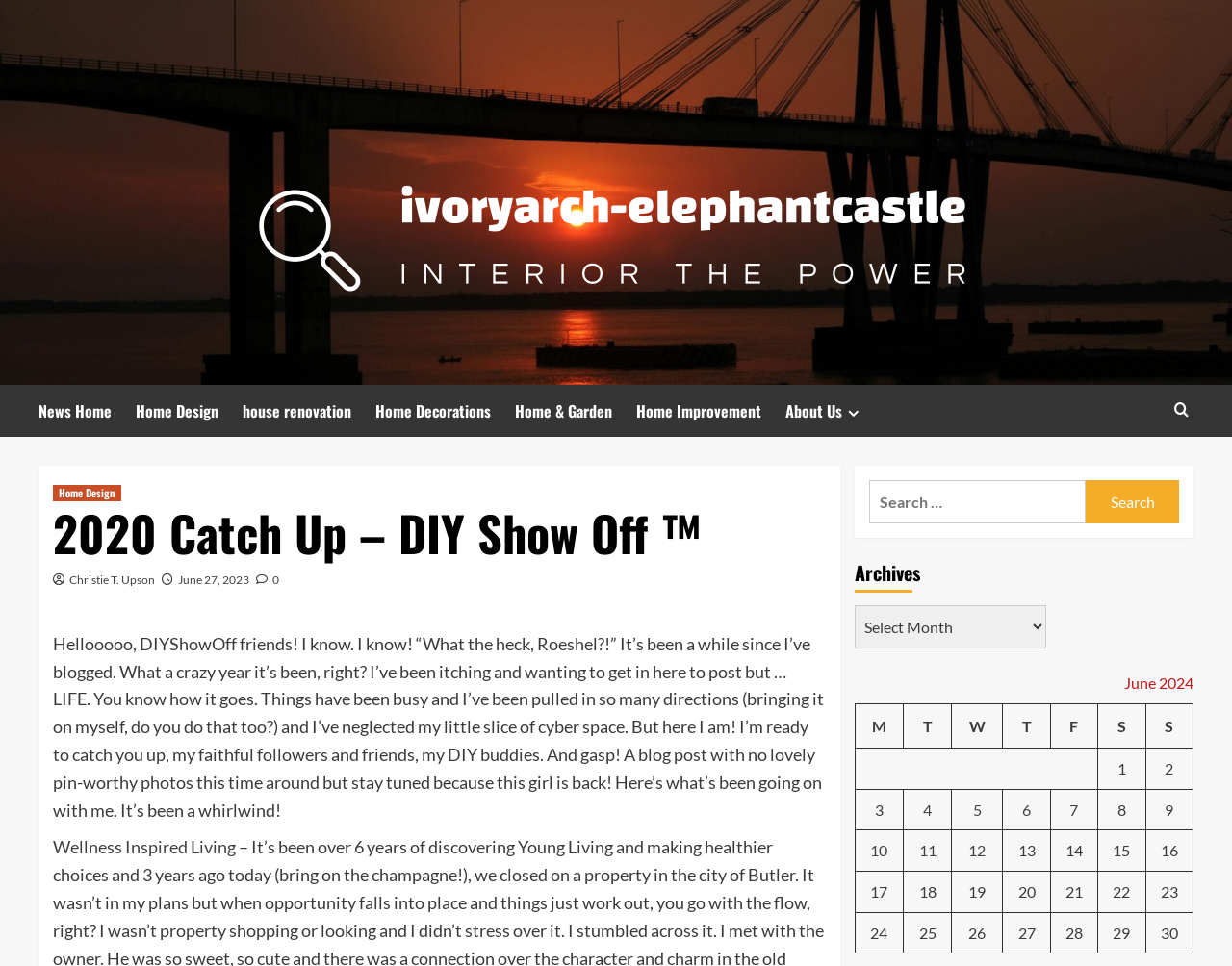Select the bounding box coordinates of the element I need to click to carry out the following instruction: "Click on the 'Home Design' link".

[0.11, 0.398, 0.197, 0.452]